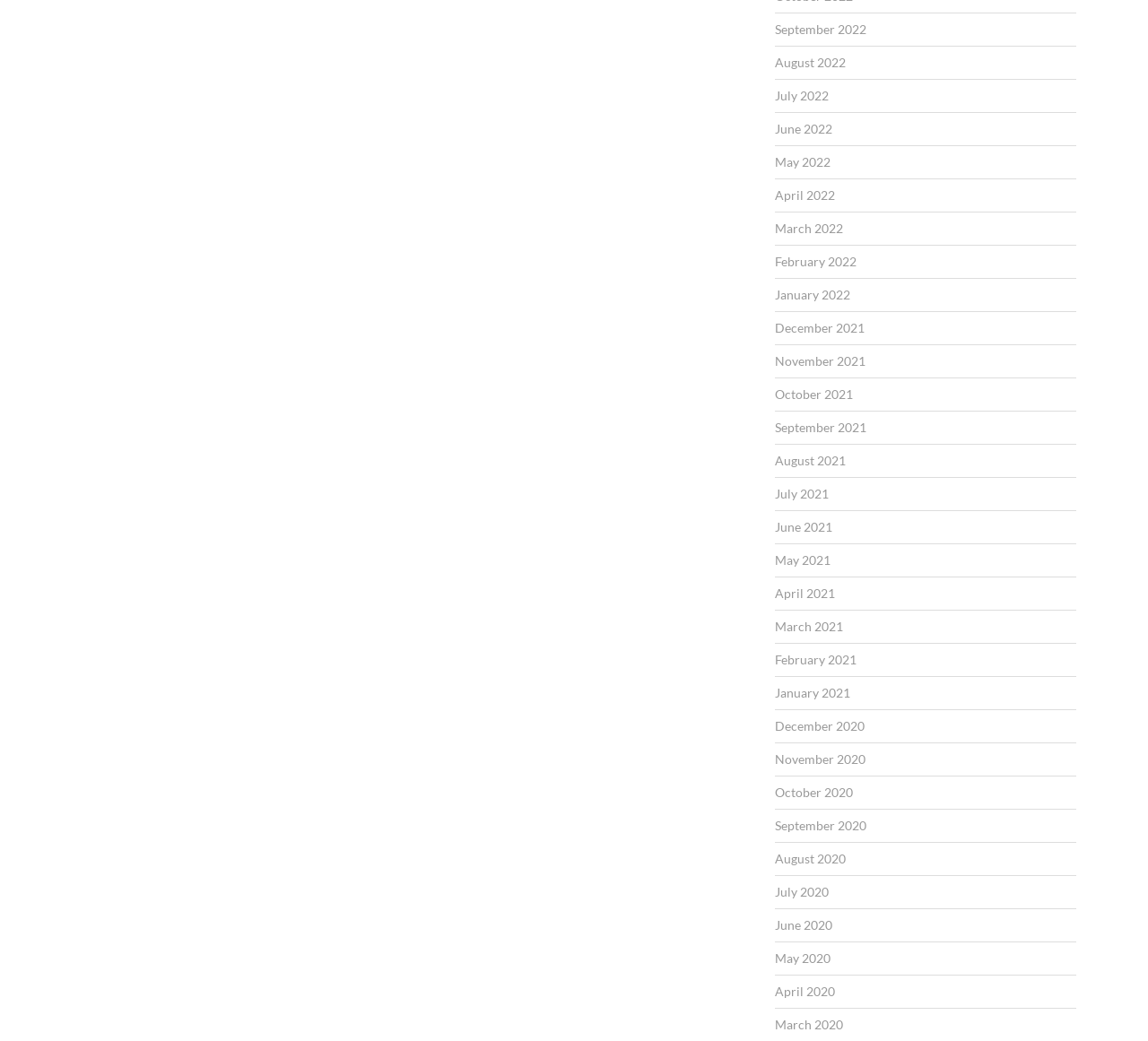Can you find the bounding box coordinates for the element that needs to be clicked to execute this instruction: "view March 2020"? The coordinates should be given as four float numbers between 0 and 1, i.e., [left, top, right, bottom].

[0.675, 0.977, 0.734, 0.993]